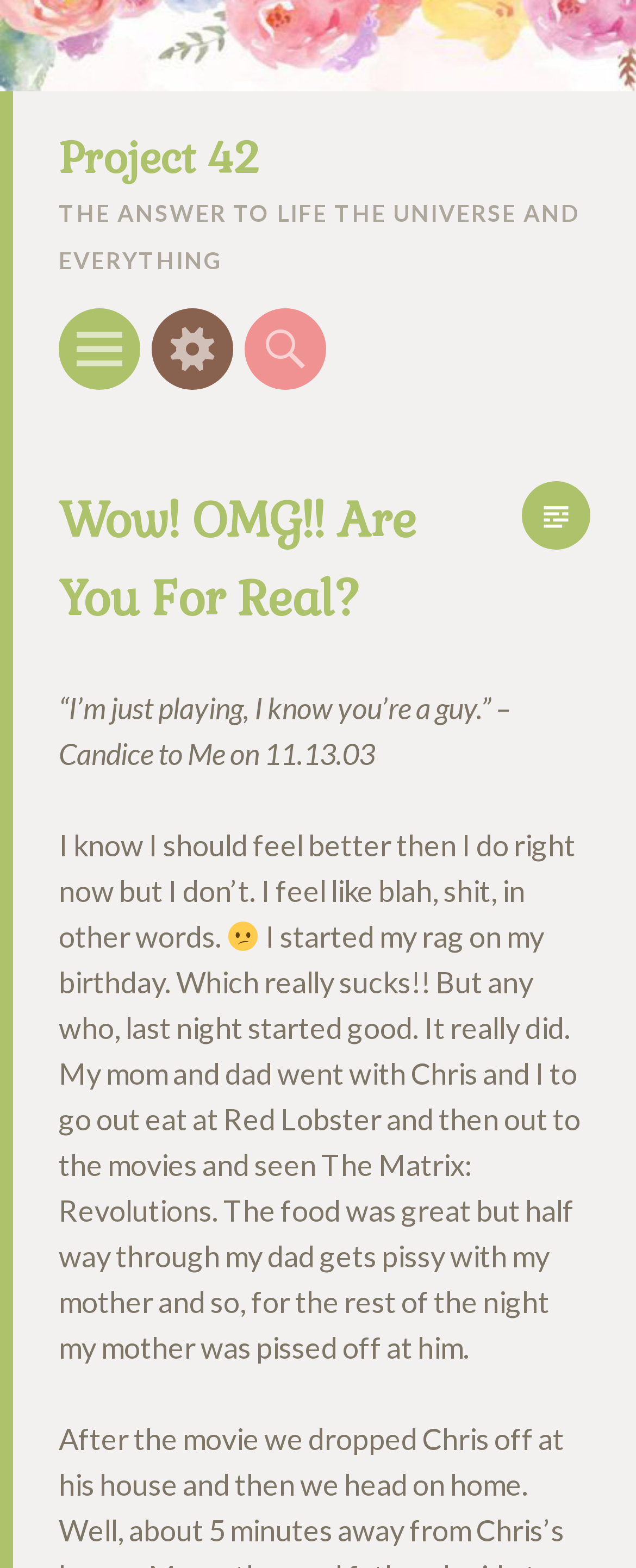Analyze the image and give a detailed response to the question:
What is the name of the project?

The name of the project can be found in the heading element with the text 'Project 42' which is located at the top of the webpage, with a bounding box of [0.092, 0.087, 1.0, 0.114].